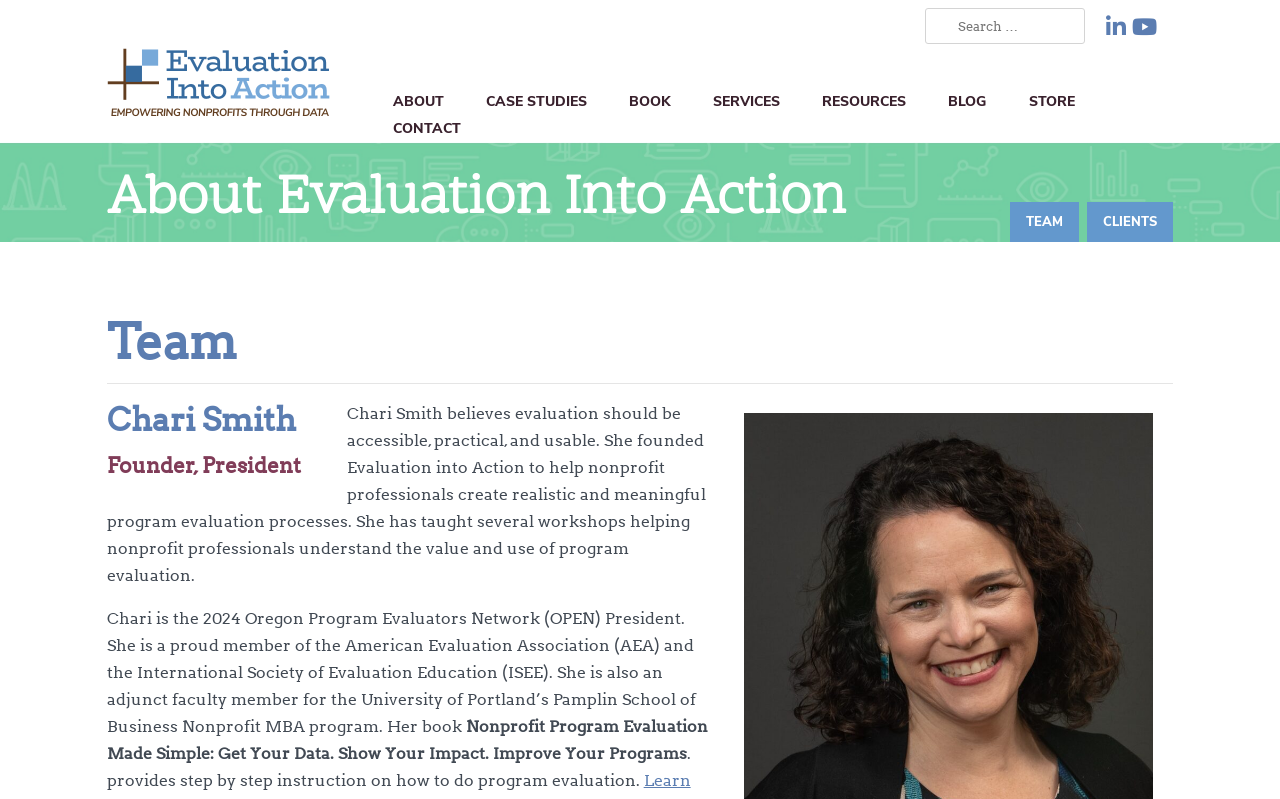Please find and report the bounding box coordinates of the element to click in order to perform the following action: "View the blog". The coordinates should be expressed as four float numbers between 0 and 1, in the format [left, top, right, bottom].

[0.726, 0.105, 0.786, 0.149]